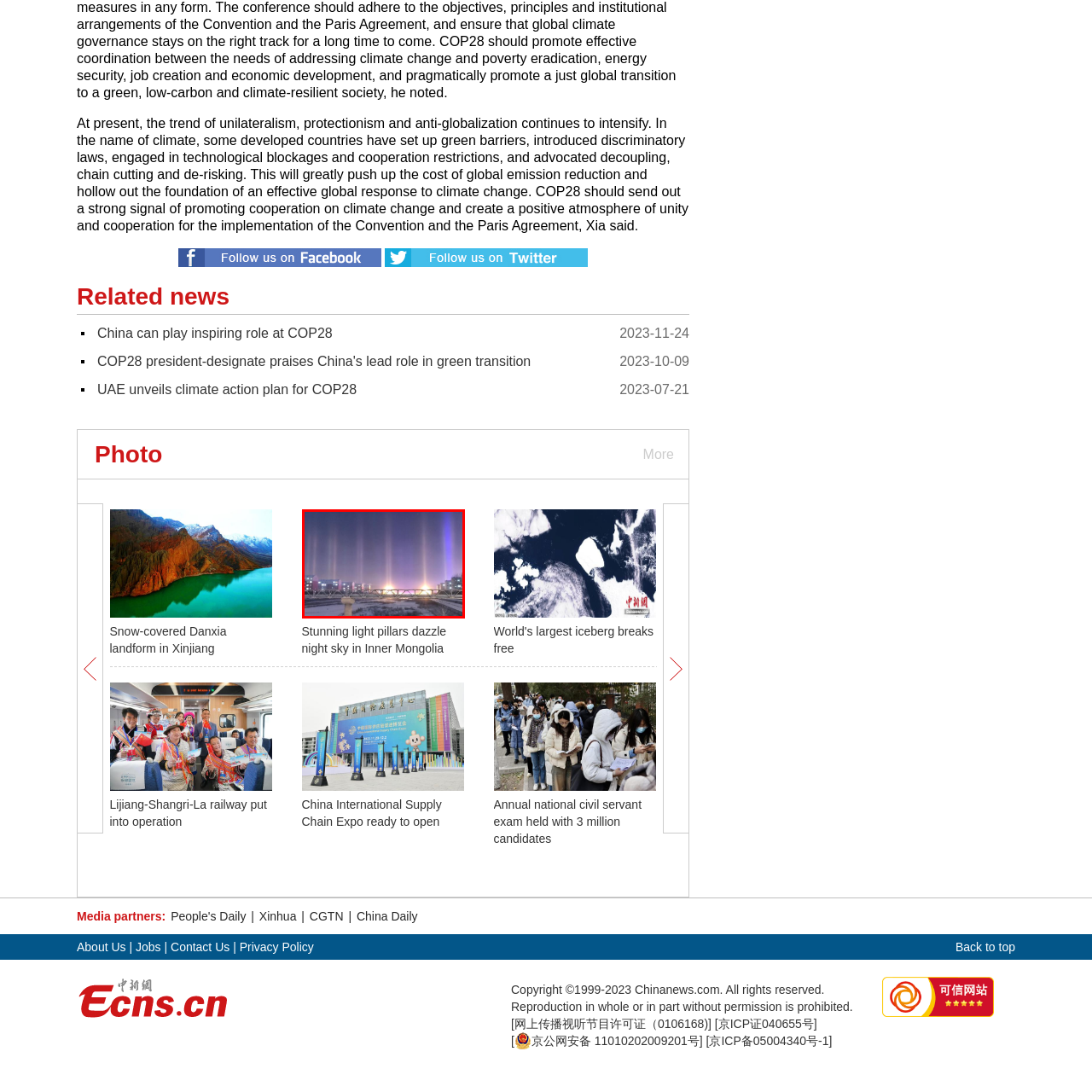Study the part of the image enclosed in the turquoise frame and answer the following question with detailed information derived from the image: 
What is the unique environmental condition depicted in this scene?

The caption highlights the unique environmental conditions that give rise to breathtaking spectacles like light pillars, which are the unusual occurrence depicted in this scene.